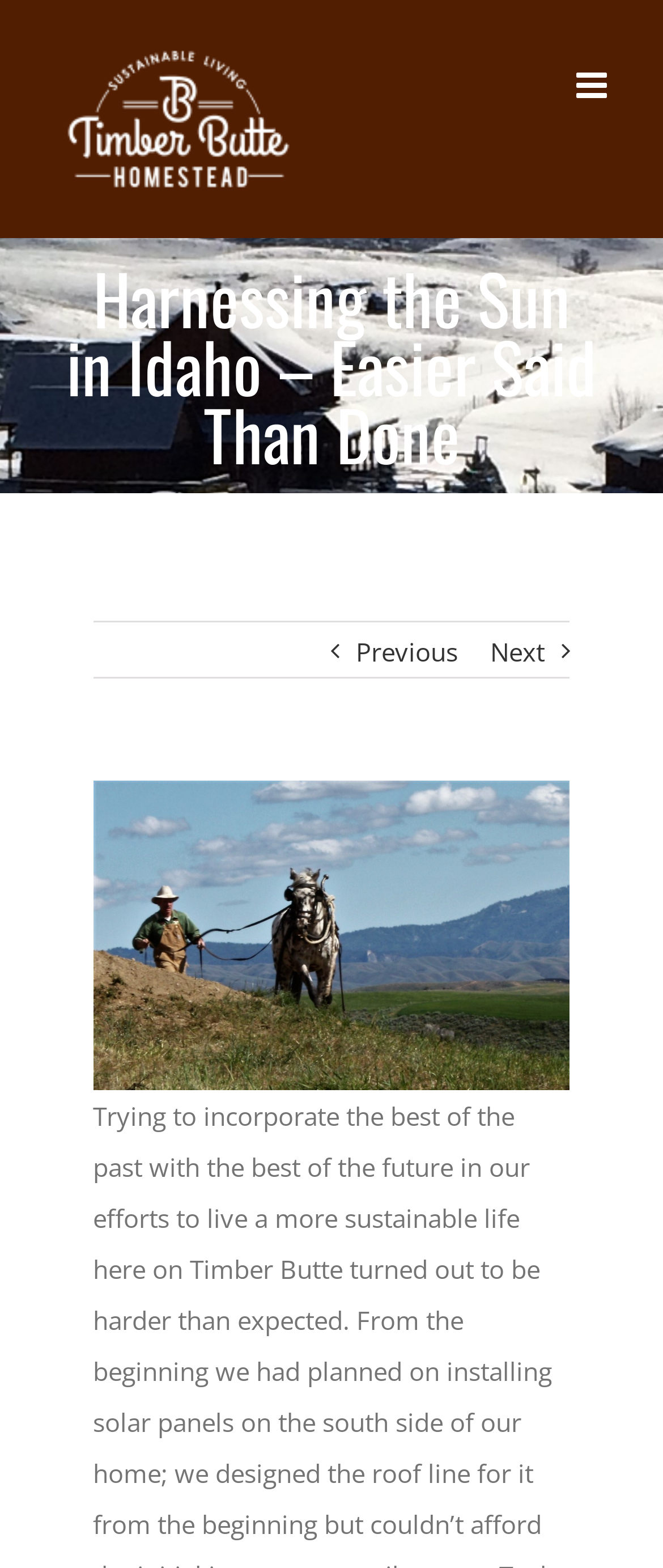Identify and provide the text content of the webpage's primary headline.

Harnessing the Sun in Idaho – Easier Said Than Done